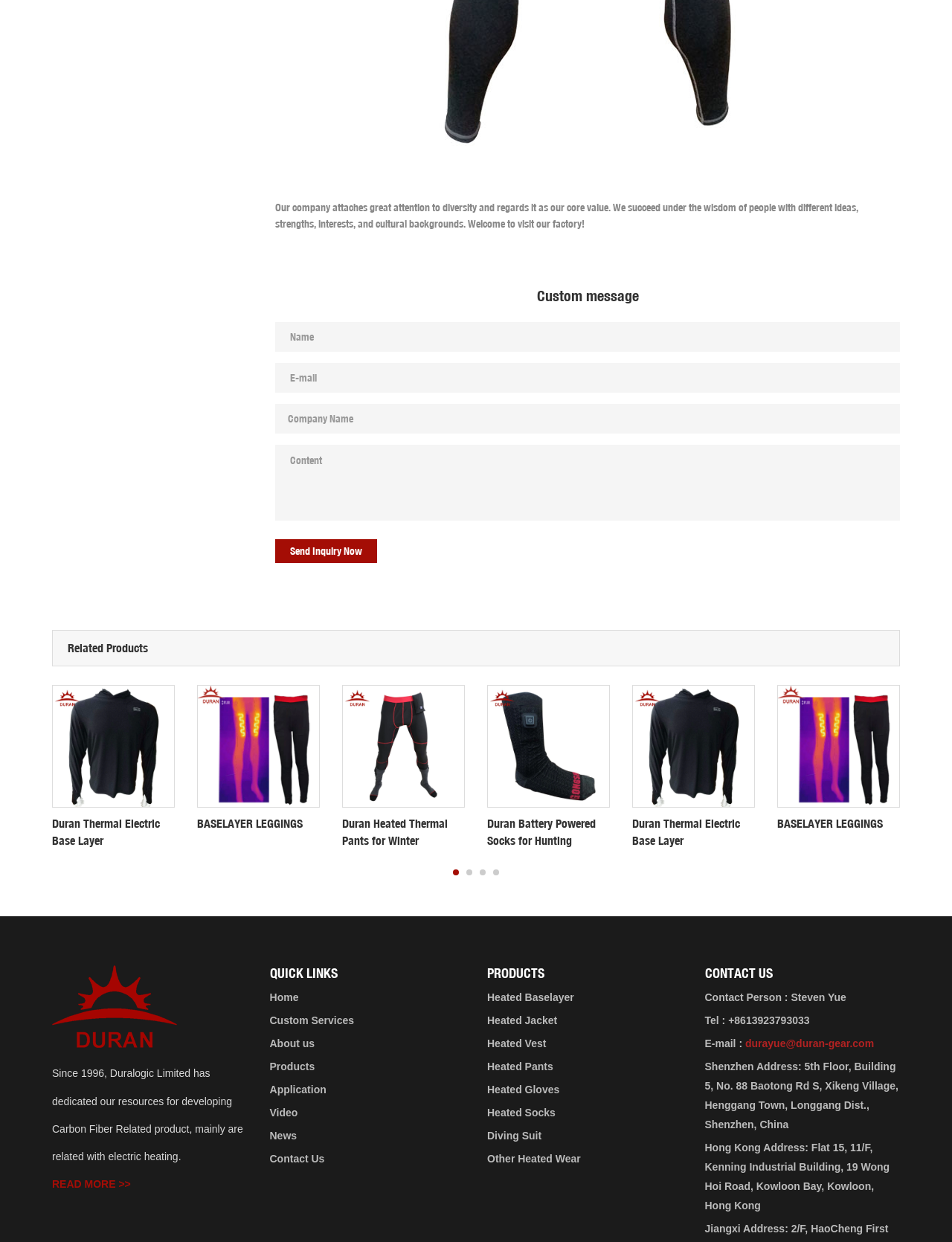Please identify the bounding box coordinates of the clickable region that I should interact with to perform the following instruction: "Click Send Inquiry Now". The coordinates should be expressed as four float numbers between 0 and 1, i.e., [left, top, right, bottom].

[0.289, 0.434, 0.396, 0.453]